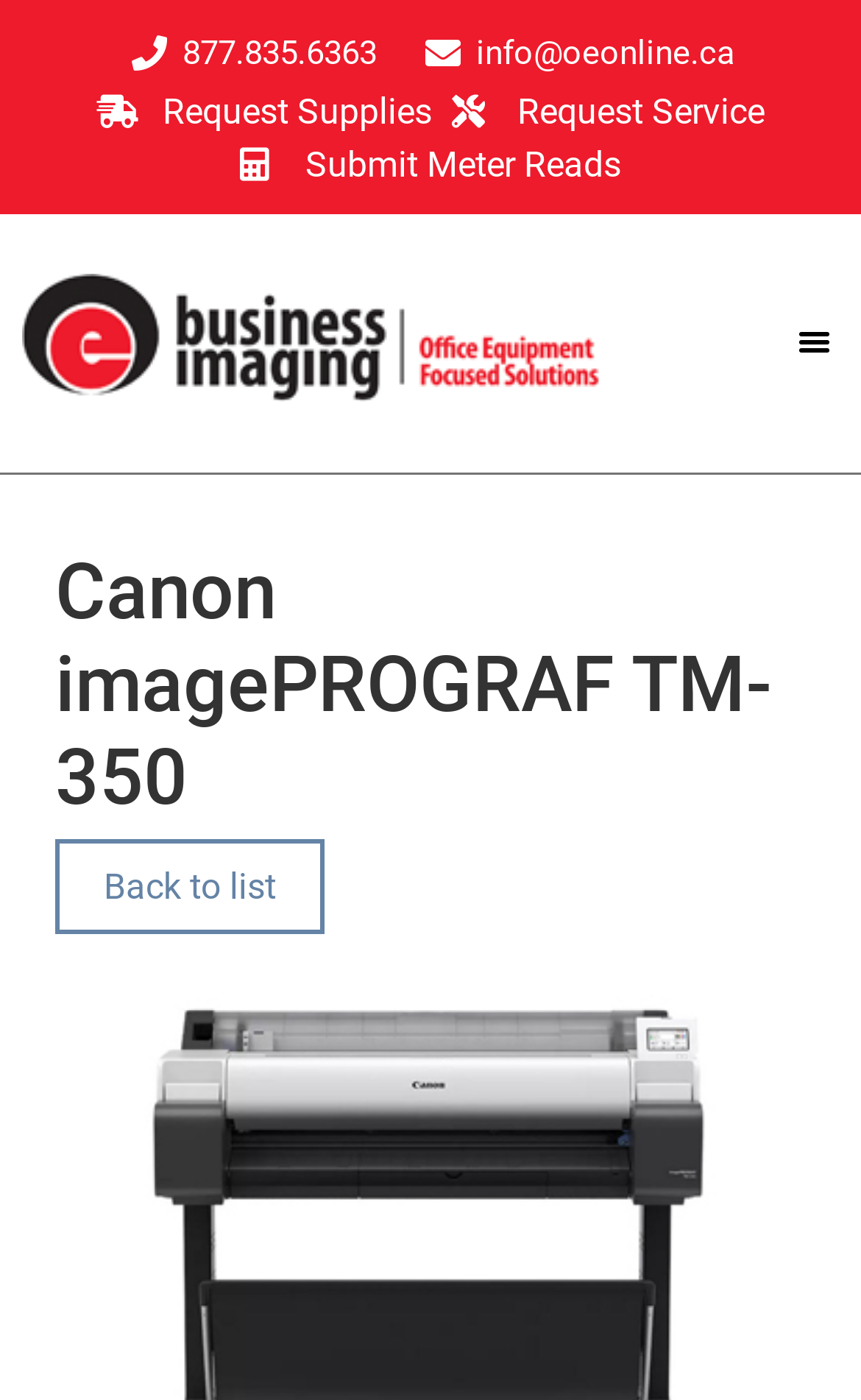Examine the image and give a thorough answer to the following question:
What is the email address for inquiries?

I found the email address by looking at the link element with the text 'info@oeonline.ca' which is located at the top of the webpage.